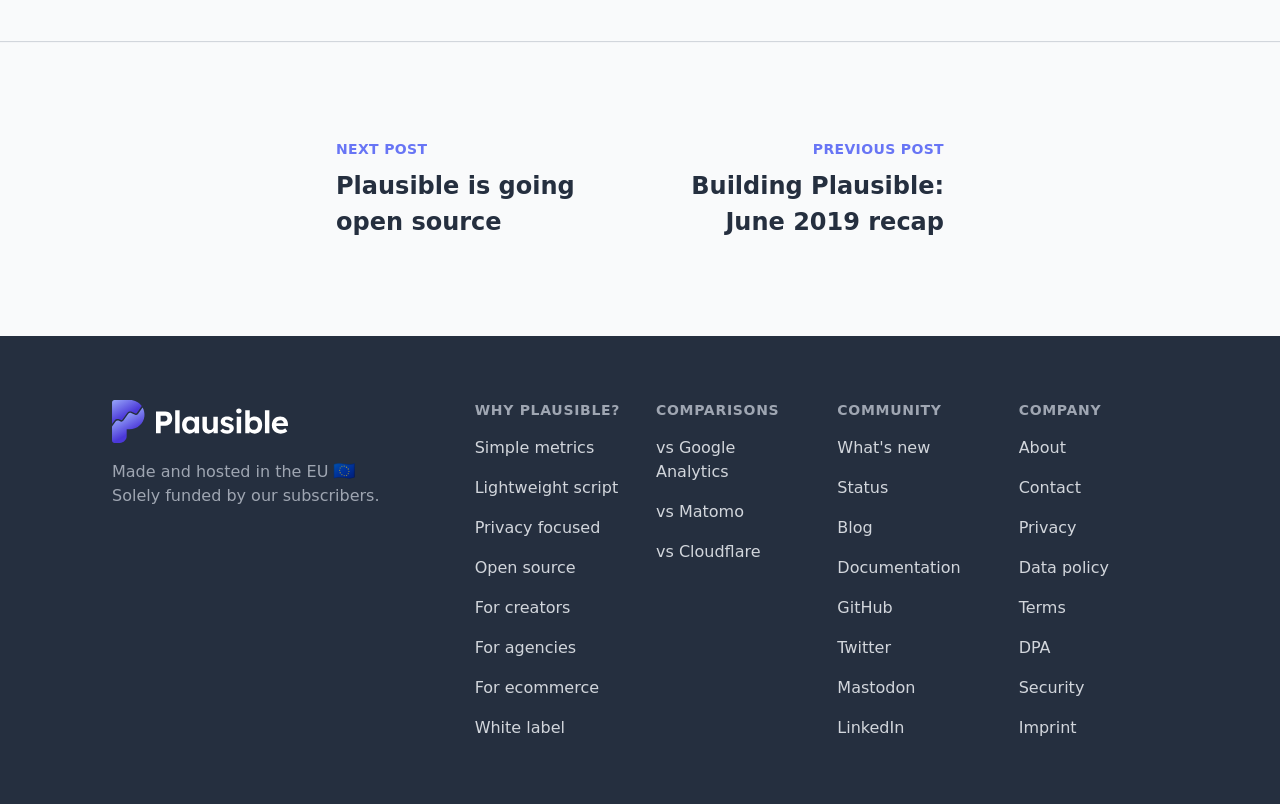Can you give a comprehensive explanation to the question given the content of the image?
What is the focus of Plausible?

I deduced this answer by looking at the link 'Privacy focused' which is one of the reasons why Plausible is a preferred choice.